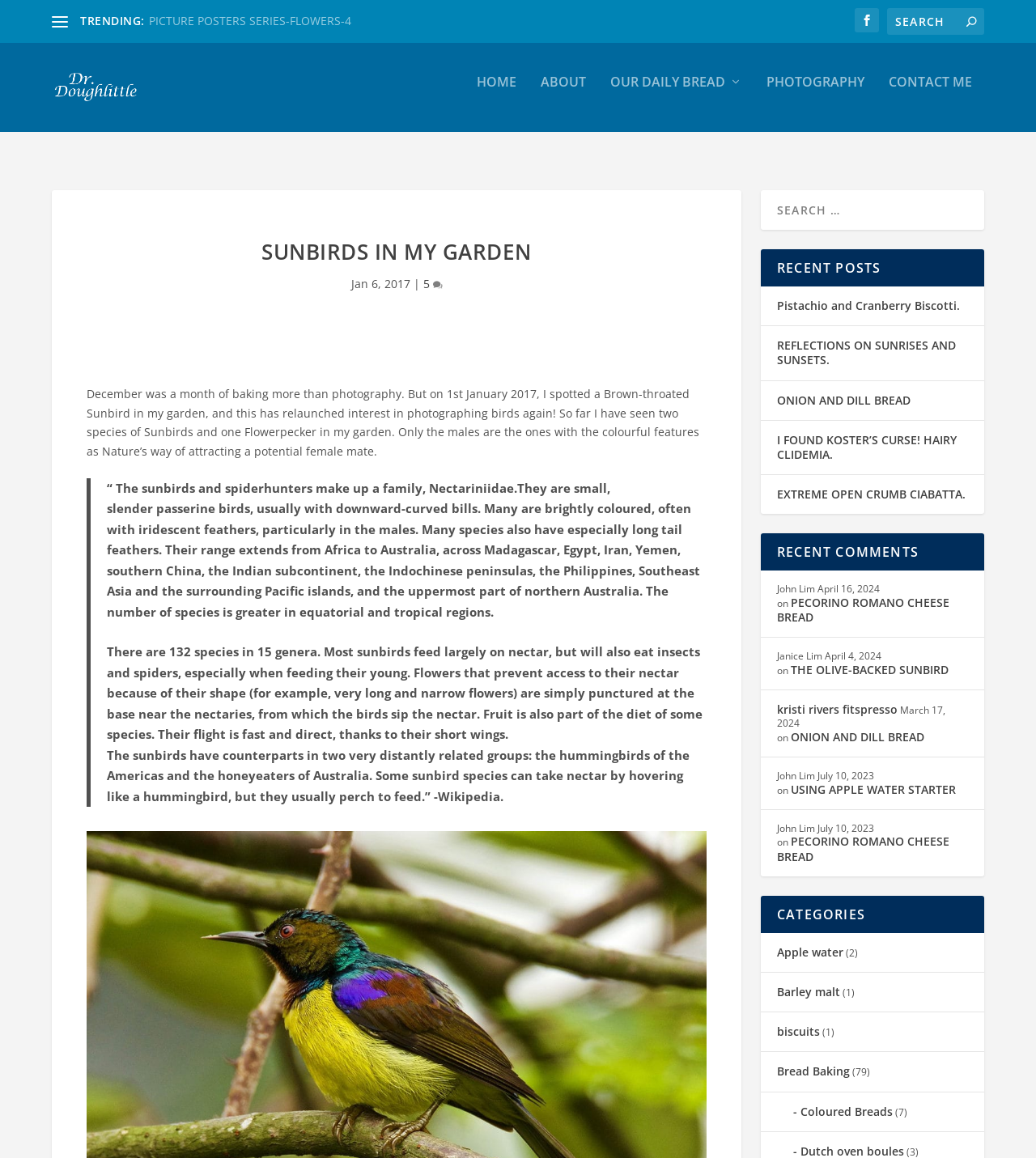Please find the bounding box coordinates for the clickable element needed to perform this instruction: "Learn about Capstones for the Community".

None